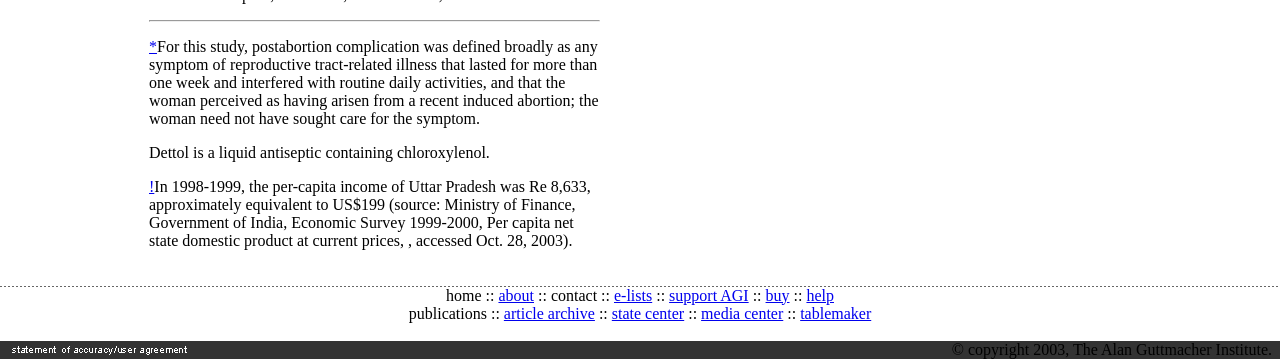Please determine the bounding box coordinates for the element that should be clicked to follow these instructions: "view the statement of accuracy".

[0.0, 0.952, 0.156, 0.999]